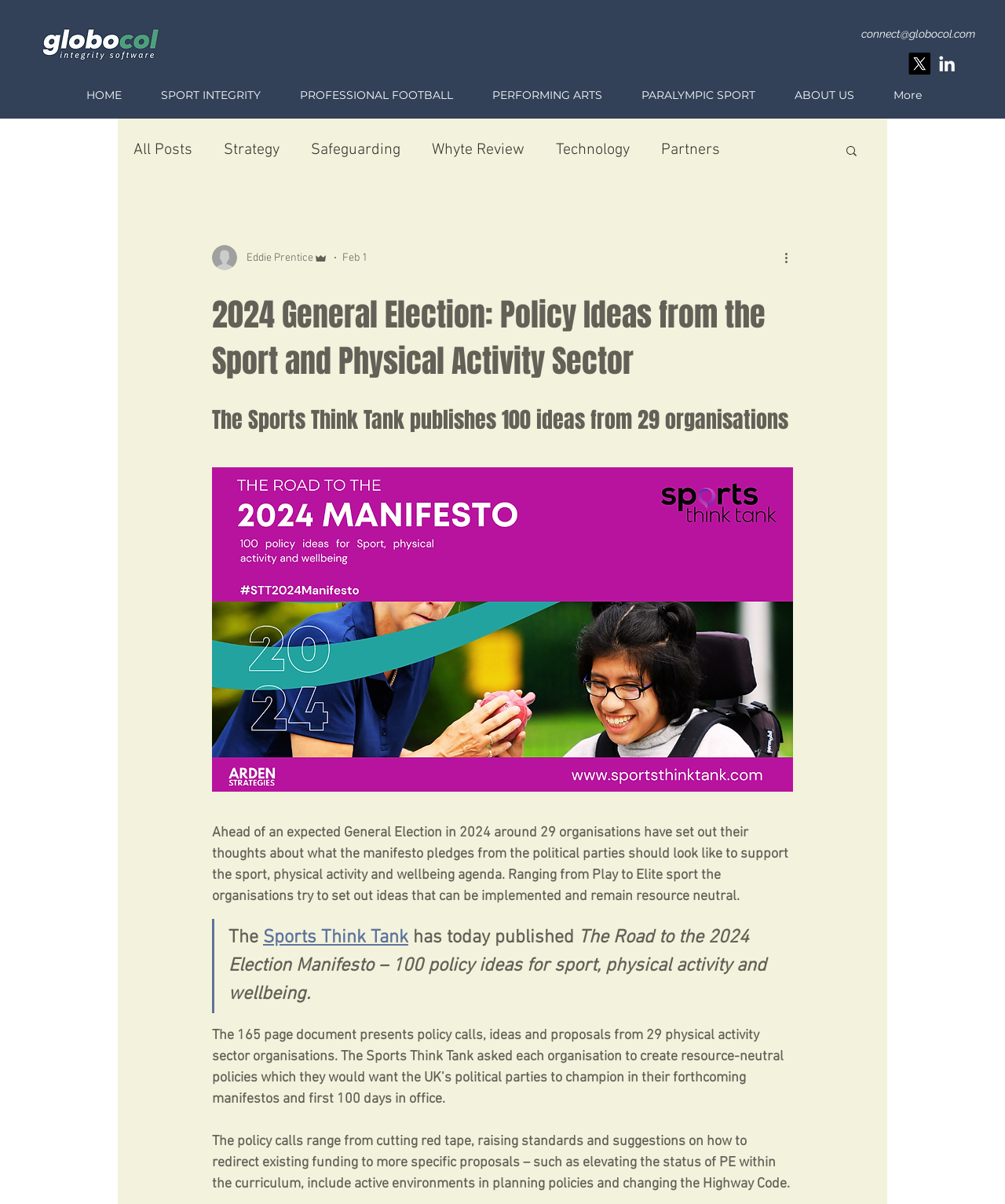What is the title of the document published by the Sports Think Tank?
Analyze the image and deliver a detailed answer to the question.

By examining the blockquote element, I found the title of the document, 'The Road to the 2024 Election Manifesto – 100 policy ideas for sport, physical activity and wellbeing.'